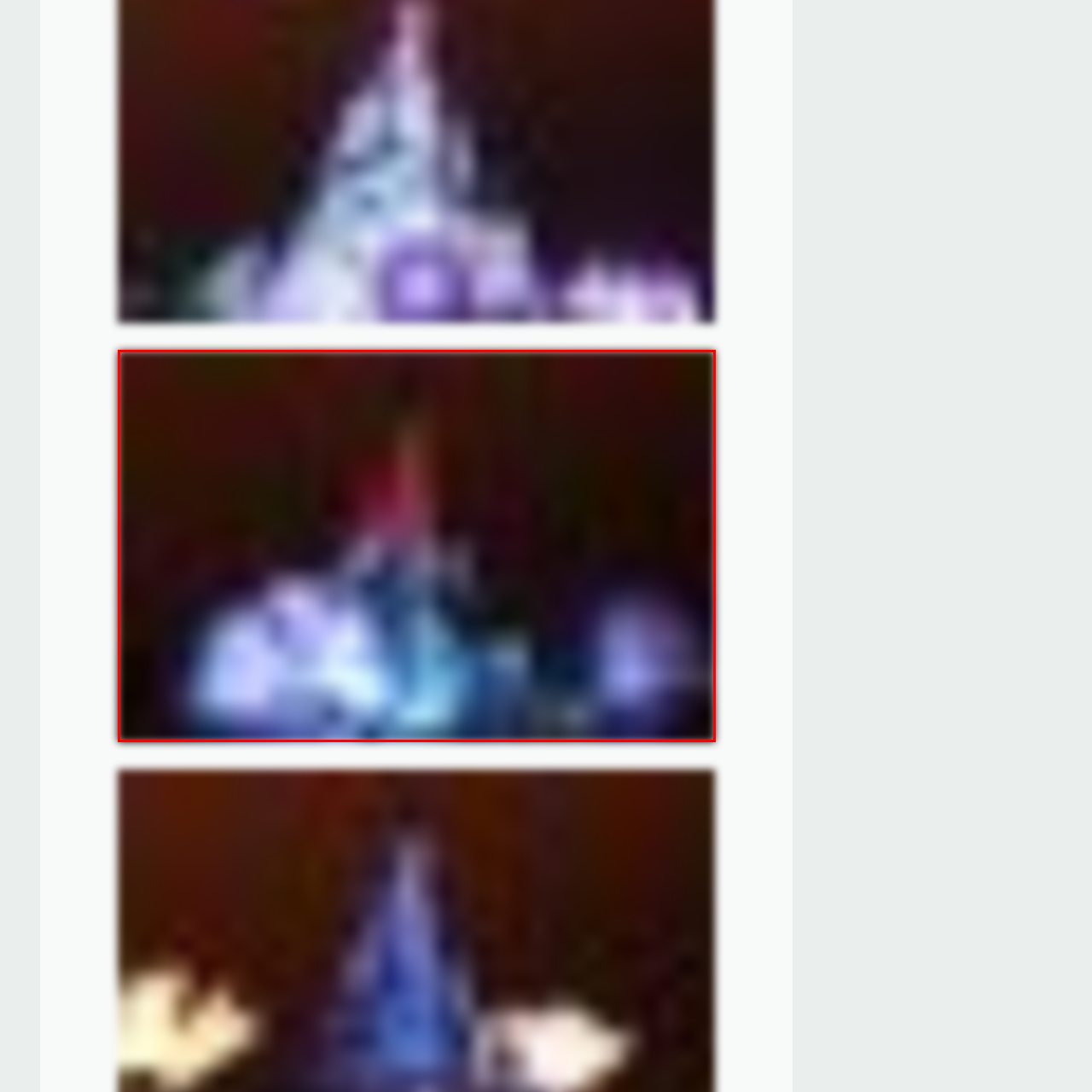What is the atmosphere of the scene?
Review the image highlighted by the red bounding box and respond with a brief answer in one word or phrase.

Ethereal